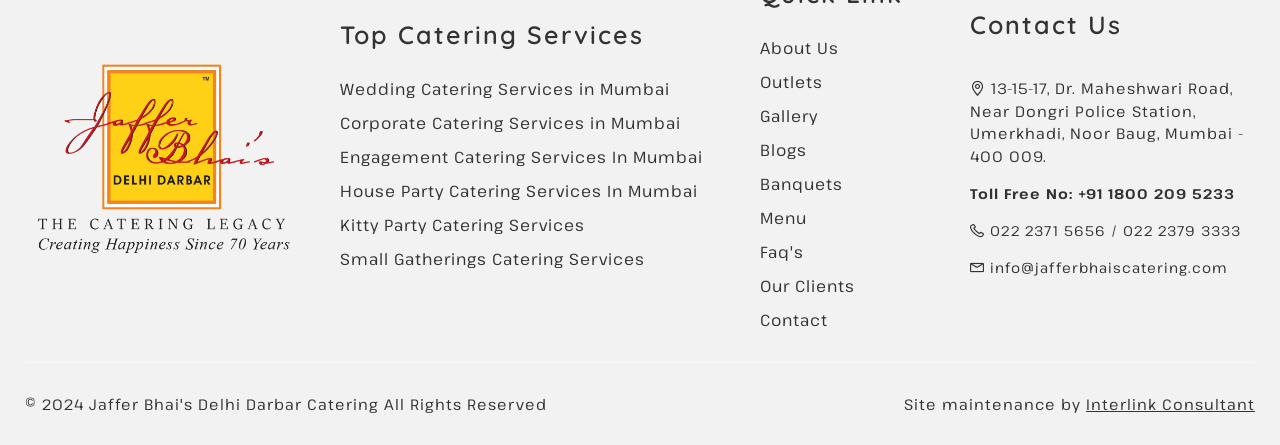Identify the bounding box coordinates for the UI element described as follows: "Gallery". Ensure the coordinates are four float numbers between 0 and 1, formatted as [left, top, right, bottom].

[0.594, 0.233, 0.639, 0.287]